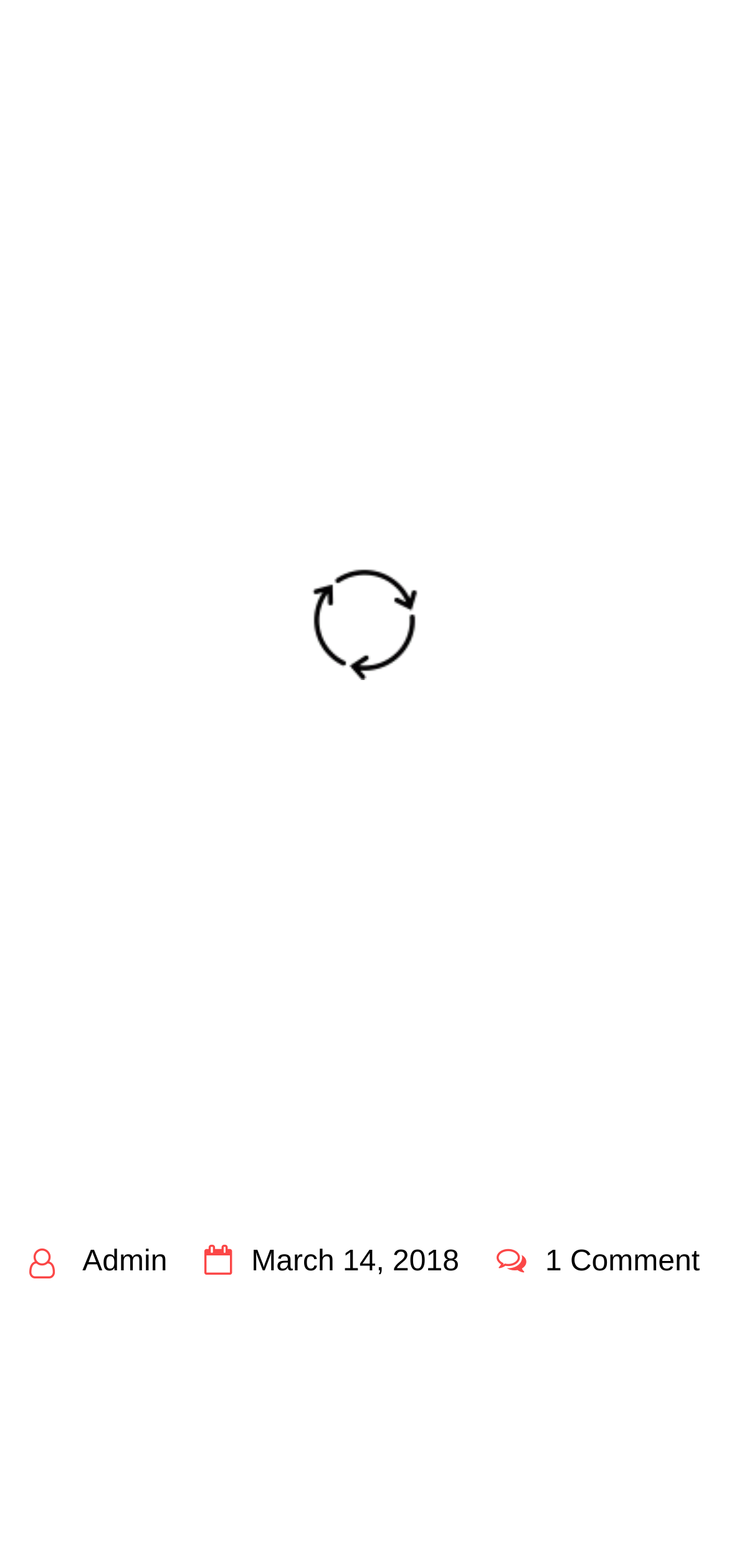Provide a brief response using a word or short phrase to this question:
What is the date of the blog post?

March 14, 2018